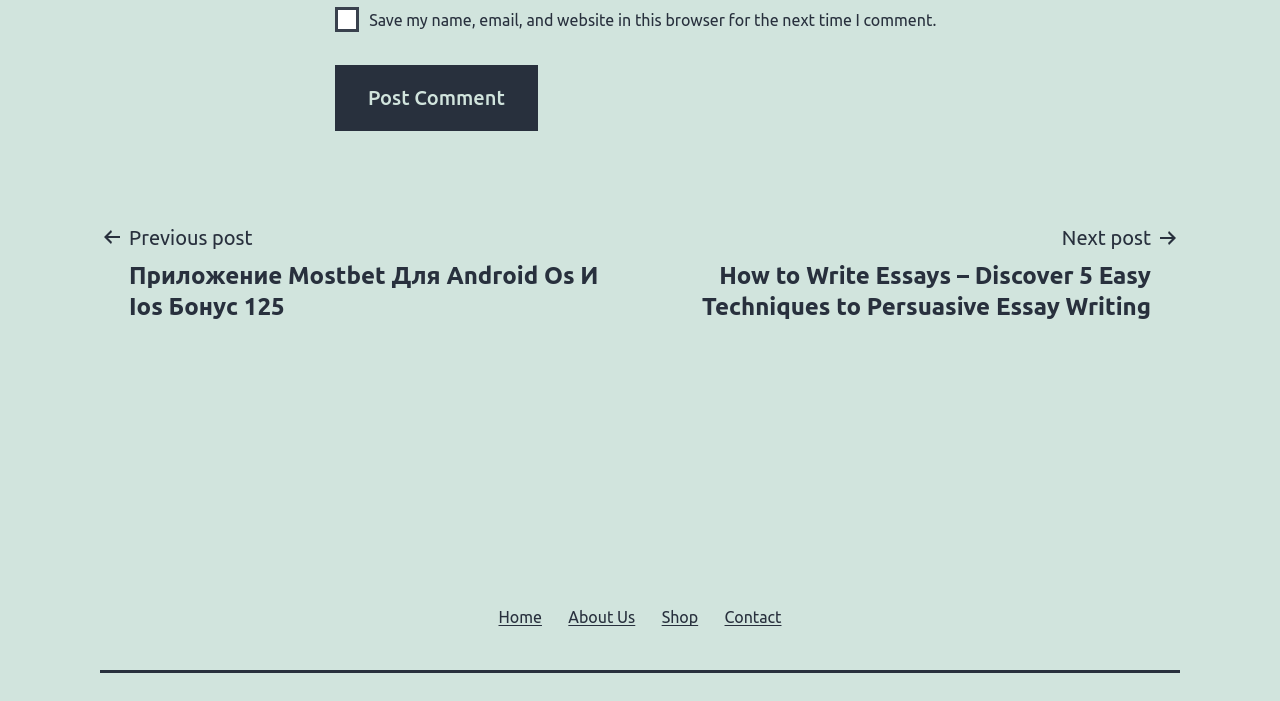Determine the bounding box coordinates for the UI element described. Format the coordinates as (top-left x, top-left y, bottom-right x, bottom-right y) and ensure all values are between 0 and 1. Element description: Home

[0.379, 0.842, 0.434, 0.915]